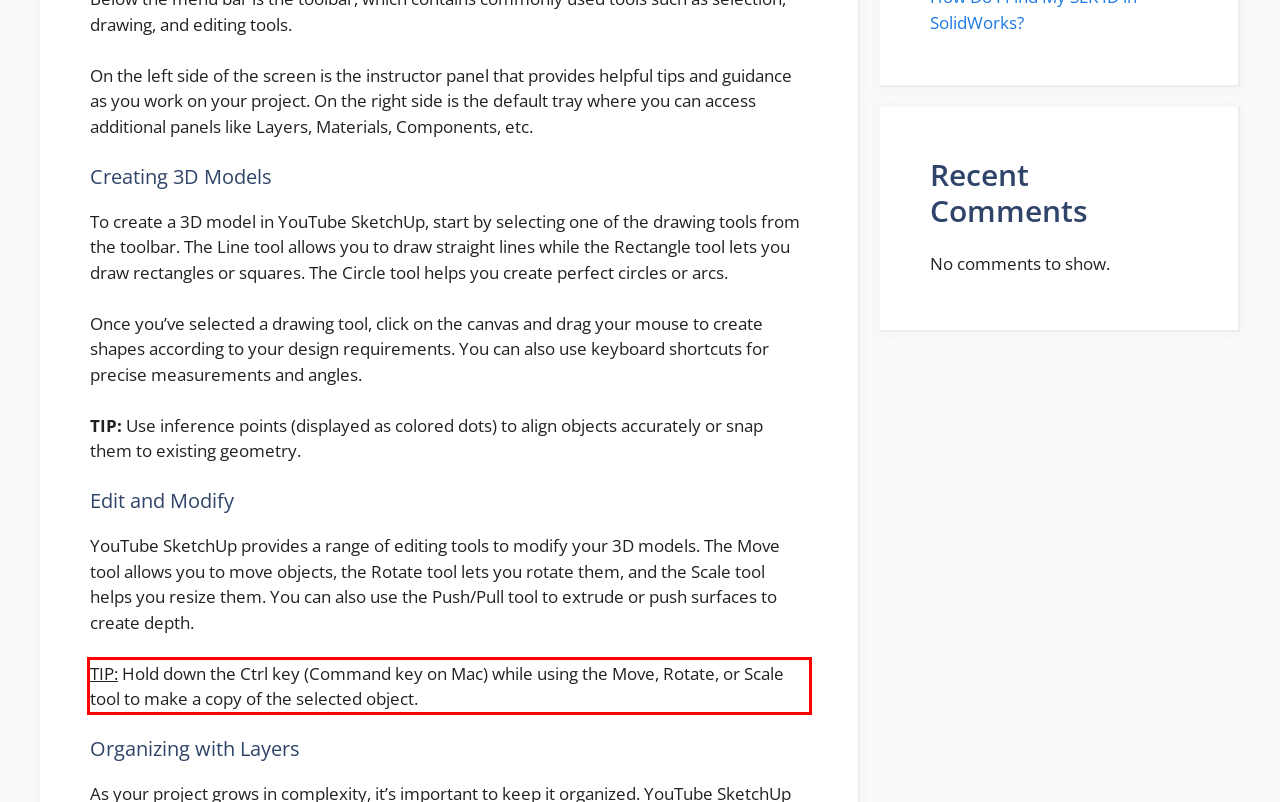Please examine the webpage screenshot and extract the text within the red bounding box using OCR.

TIP: Hold down the Ctrl key (Command key on Mac) while using the Move, Rotate, or Scale tool to make a copy of the selected object.